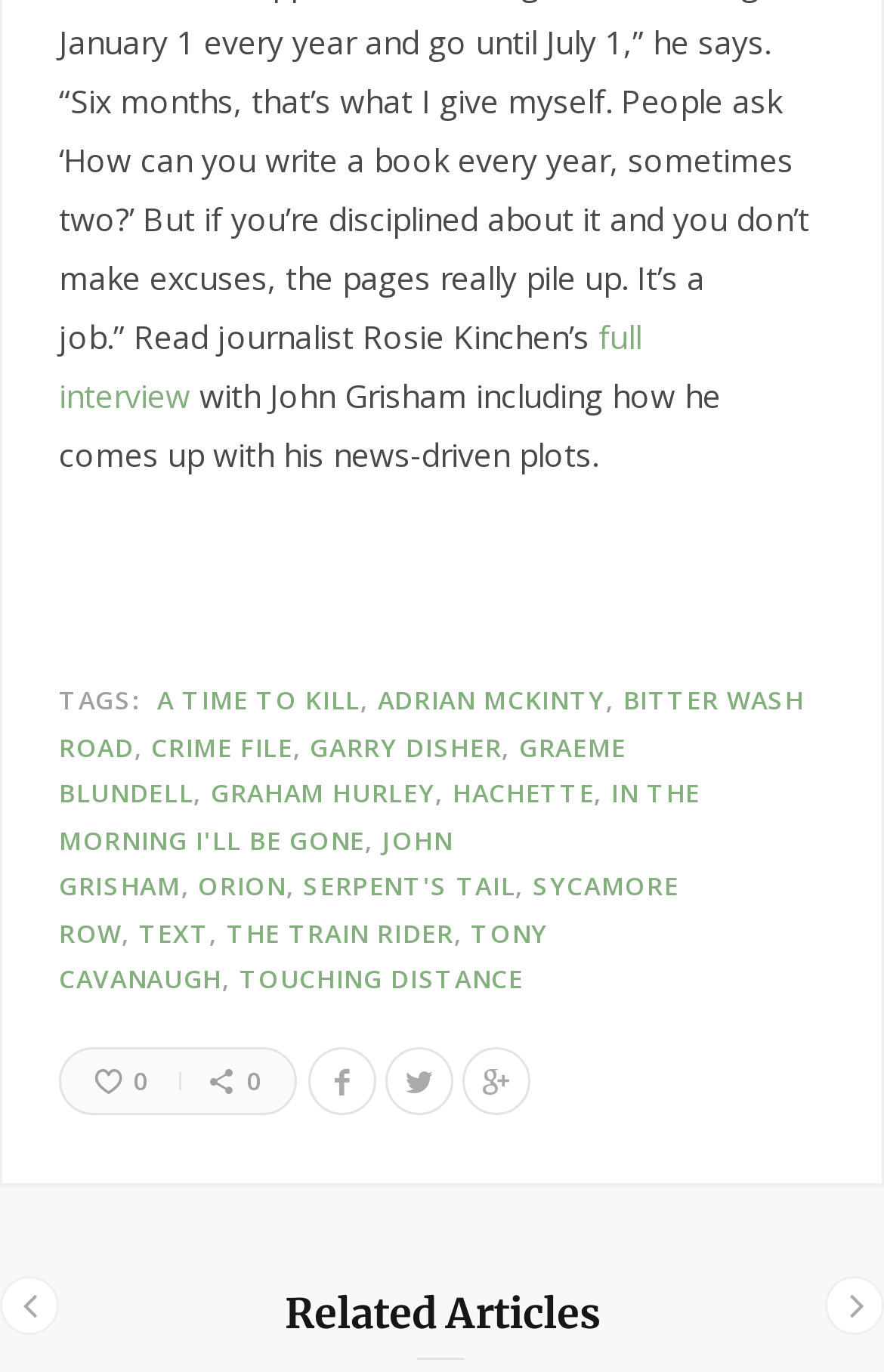Identify the bounding box coordinates of the region that needs to be clicked to carry out this instruction: "visit conferences page". Provide these coordinates as four float numbers ranging from 0 to 1, i.e., [left, top, right, bottom].

None